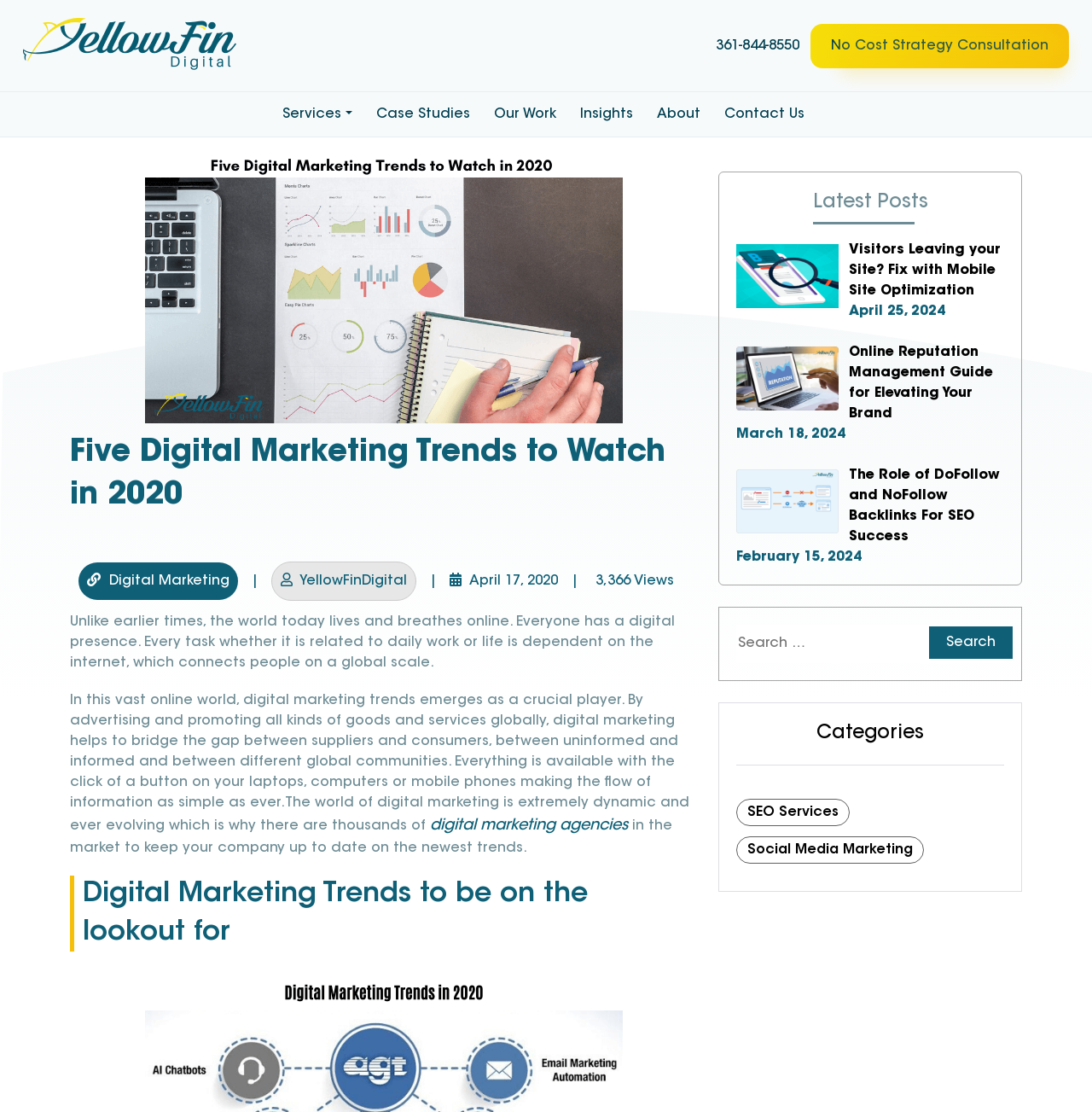Pinpoint the bounding box coordinates of the clickable element to carry out the following instruction: "Read the 'Digital Marketing Trends to be on the lookout for' article."

[0.076, 0.787, 0.639, 0.856]